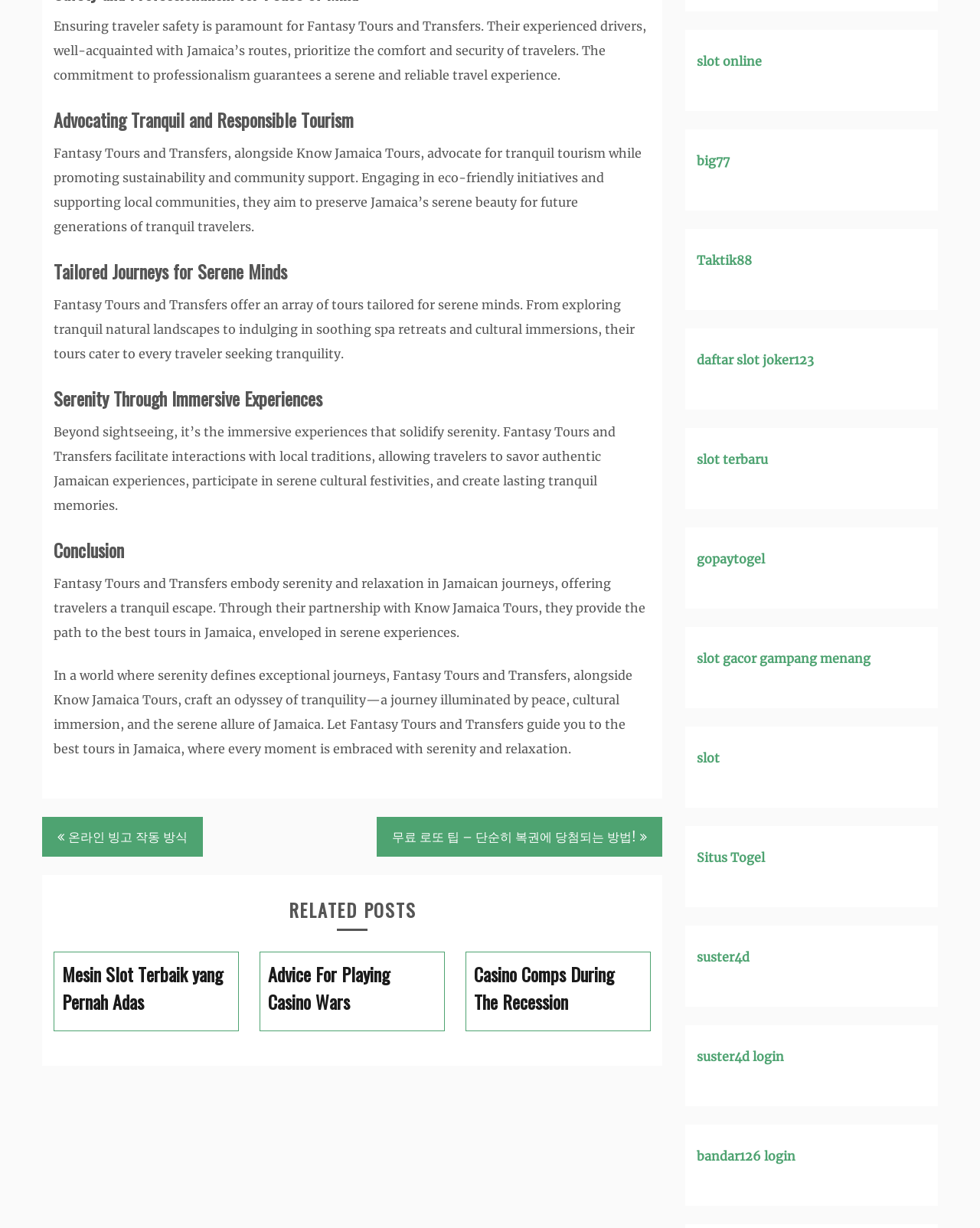Determine the bounding box coordinates of the clickable element to complete this instruction: "Follow 'Mesin Slot Terbaik yang Pernah Adas' link". Provide the coordinates in the format of four float numbers between 0 and 1, [left, top, right, bottom].

[0.063, 0.782, 0.235, 0.827]